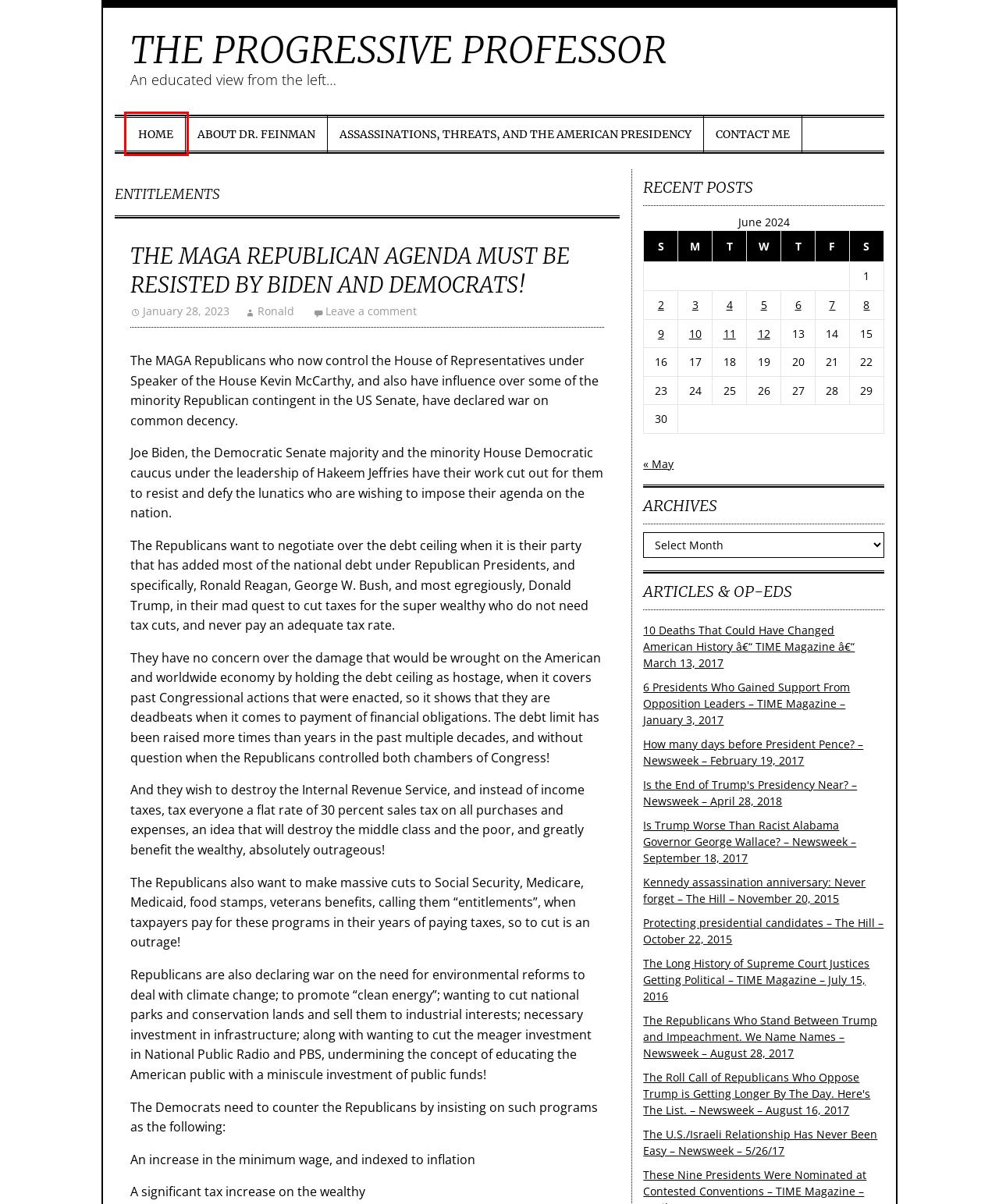A screenshot of a webpage is provided, featuring a red bounding box around a specific UI element. Identify the webpage description that most accurately reflects the new webpage after interacting with the selected element. Here are the candidates:
A. Women – The Progressive Professor
B. Social Security – The Progressive Professor
C. About Dr. Feinman – The Progressive Professor
D. Tolerance – The Progressive Professor
E. The MAGA Republican Agenda Must Be Resisted By Biden And Democrats! – The Progressive Professor
F. Ronald – The Progressive Professor
G. Ronald Reagan – The Progressive Professor
H. The Progressive Professor - An educated view from the left…

H